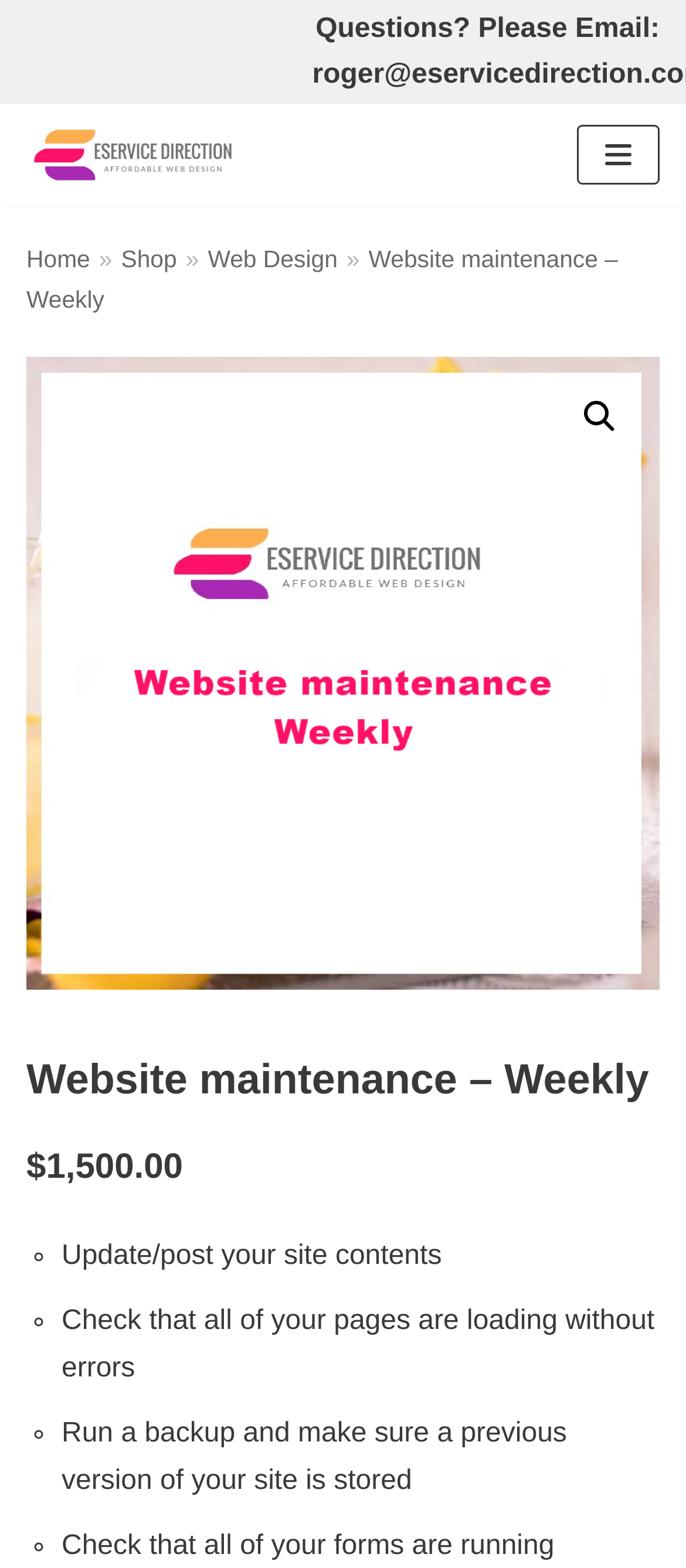Provide the bounding box coordinates for the area that should be clicked to complete the instruction: "Click Navigation Menu".

[0.841, 0.08, 0.961, 0.118]